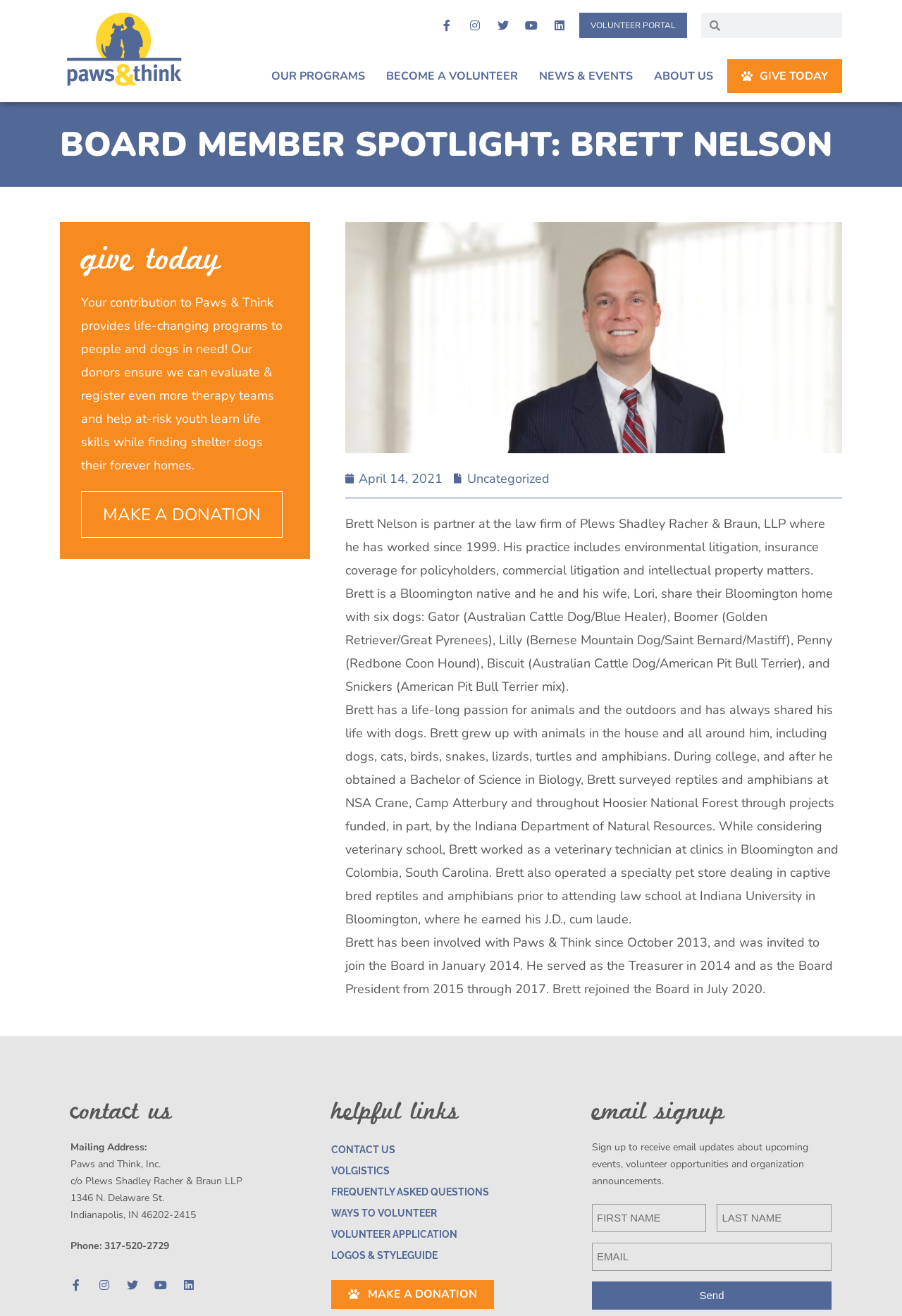Could you determine the bounding box coordinates of the clickable element to complete the instruction: "Make a donation"? Provide the coordinates as four float numbers between 0 and 1, i.e., [left, top, right, bottom].

[0.09, 0.373, 0.313, 0.409]